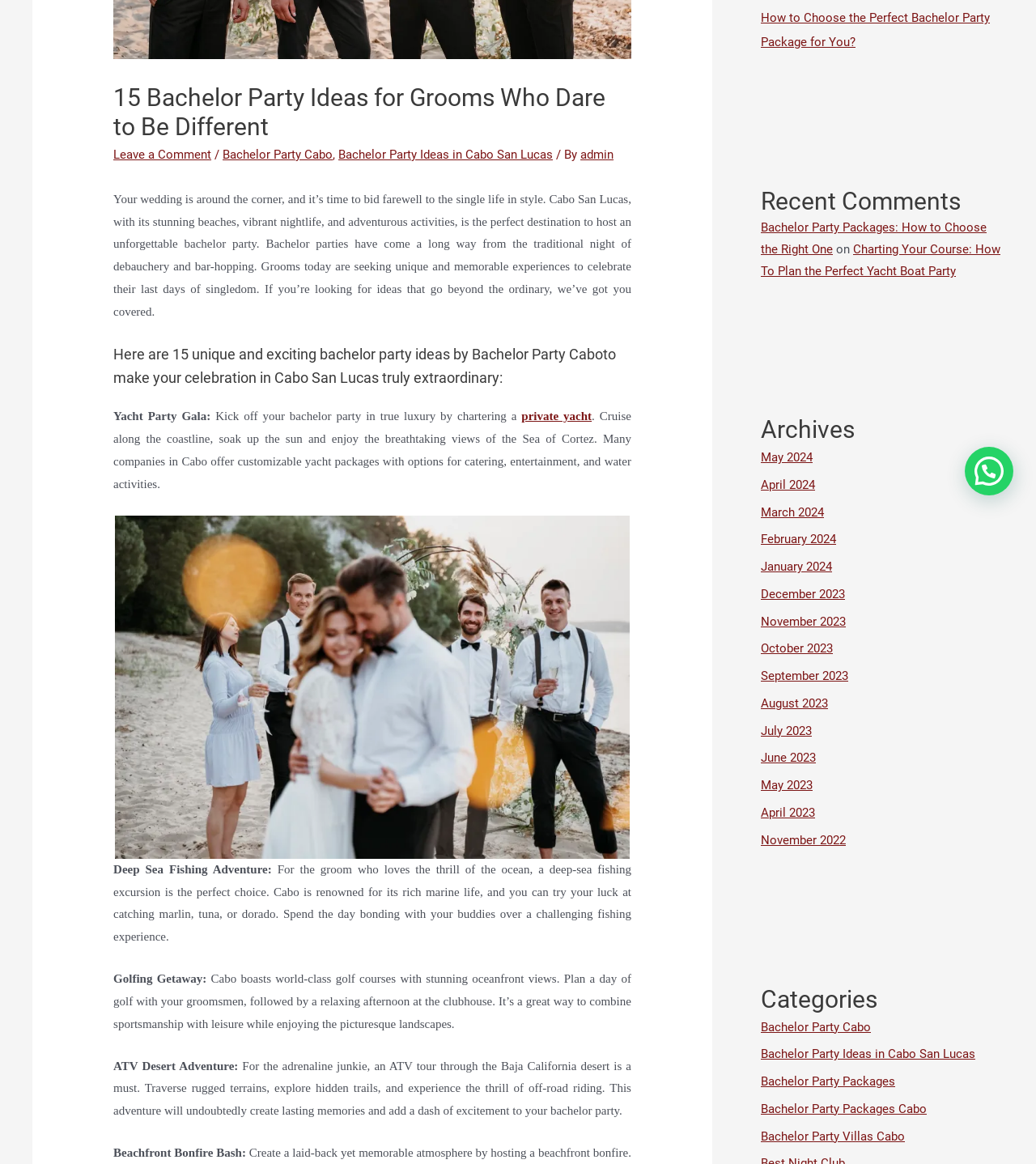Provide the bounding box coordinates for the UI element that is described as: "FOSTER".

None